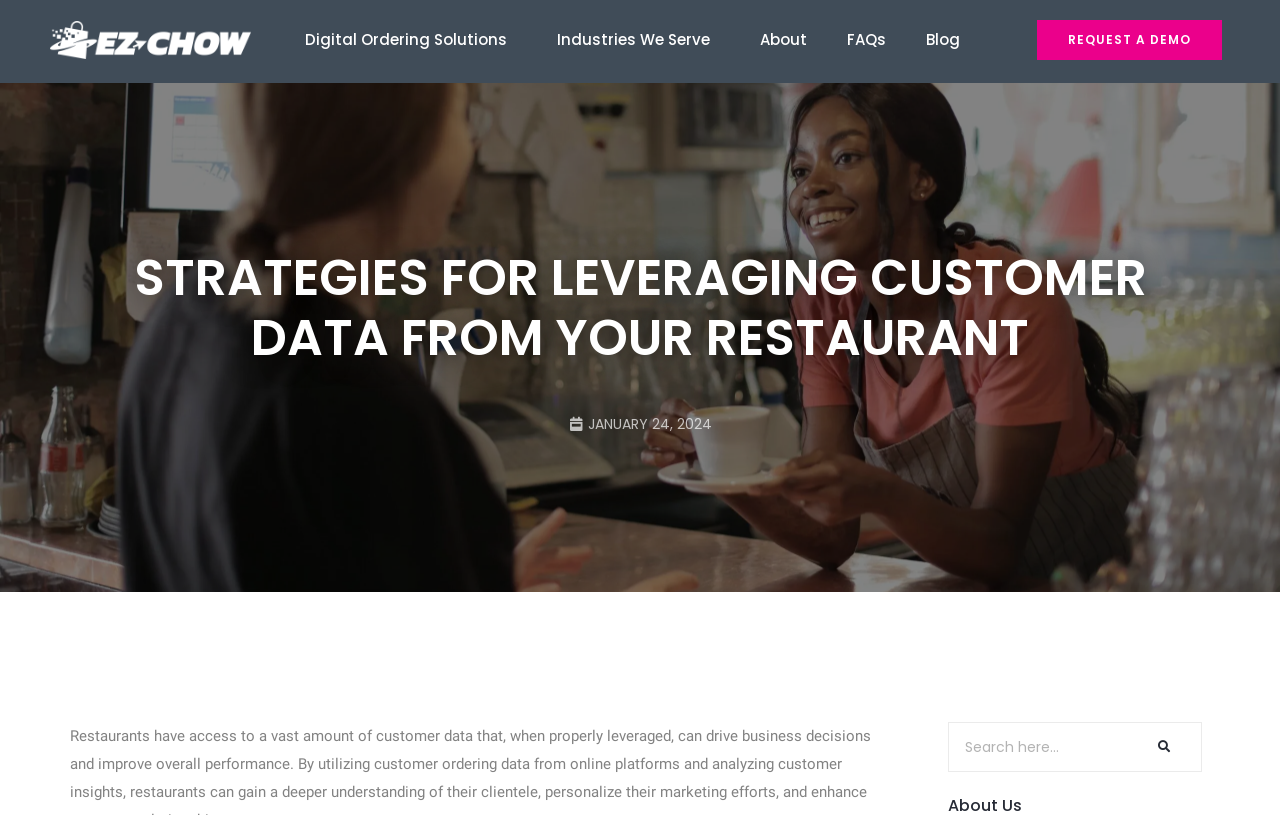Determine the bounding box coordinates of the area to click in order to meet this instruction: "Request a demo".

[0.81, 0.025, 0.954, 0.074]